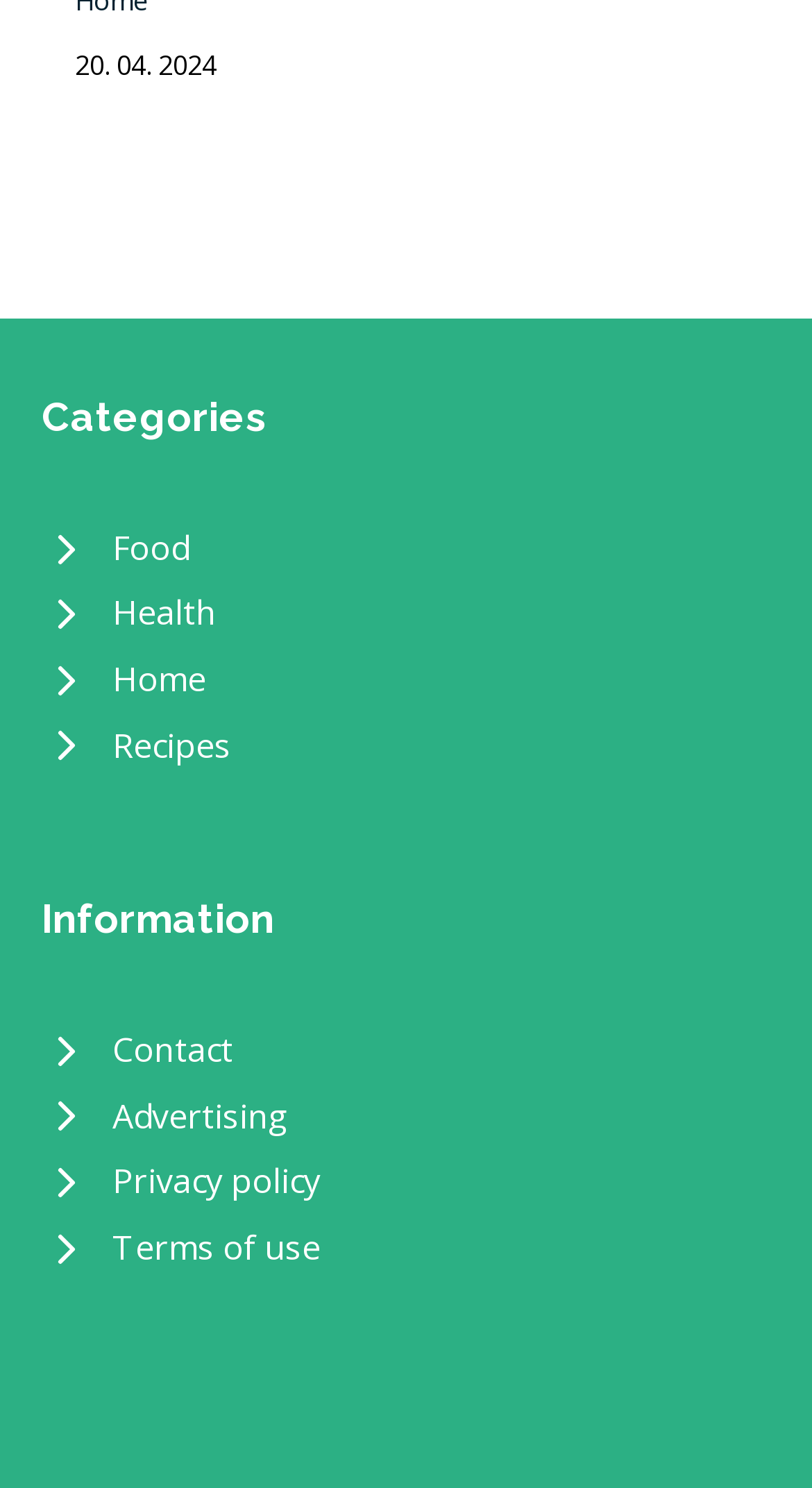How many categories are listed?
Using the image as a reference, give a one-word or short phrase answer.

4